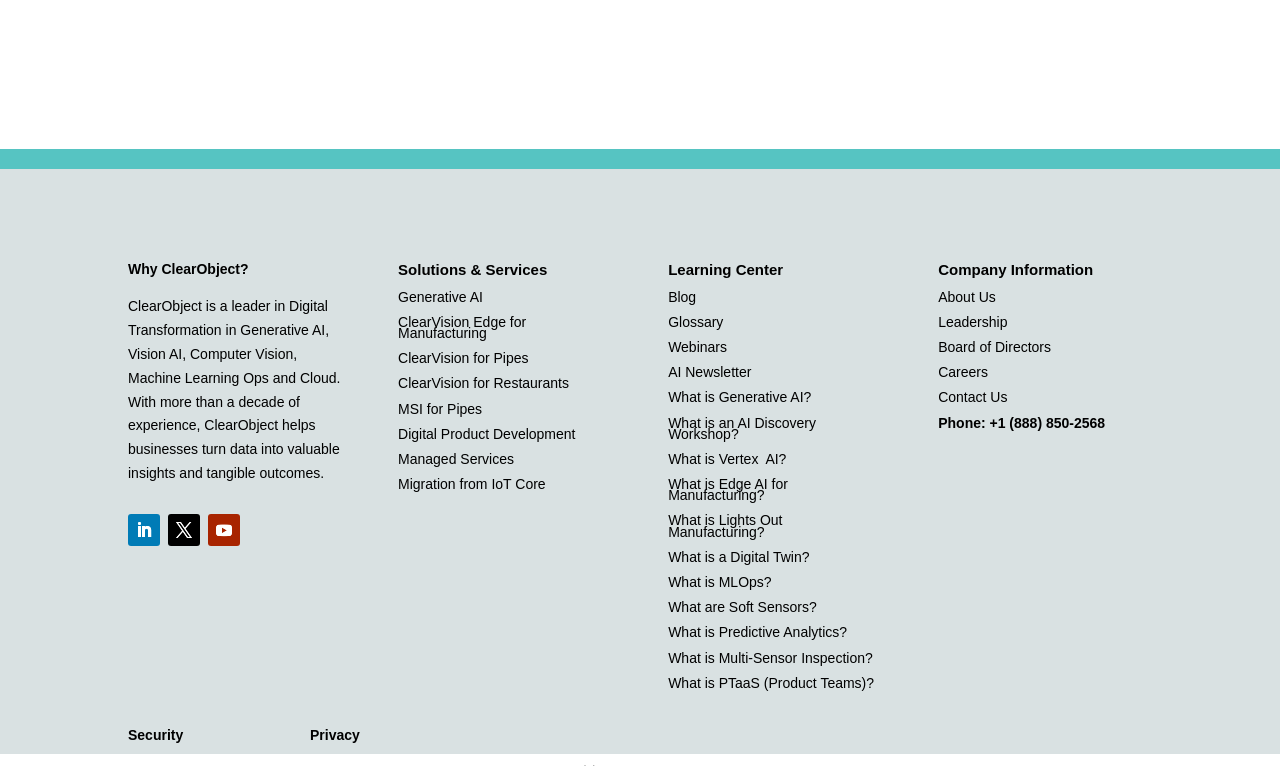Based on the image, please elaborate on the answer to the following question:
How many social media links are there at the bottom of the page?

I counted the number of social media links at the bottom of the page, which are represented by icons, and found that there are three of them.